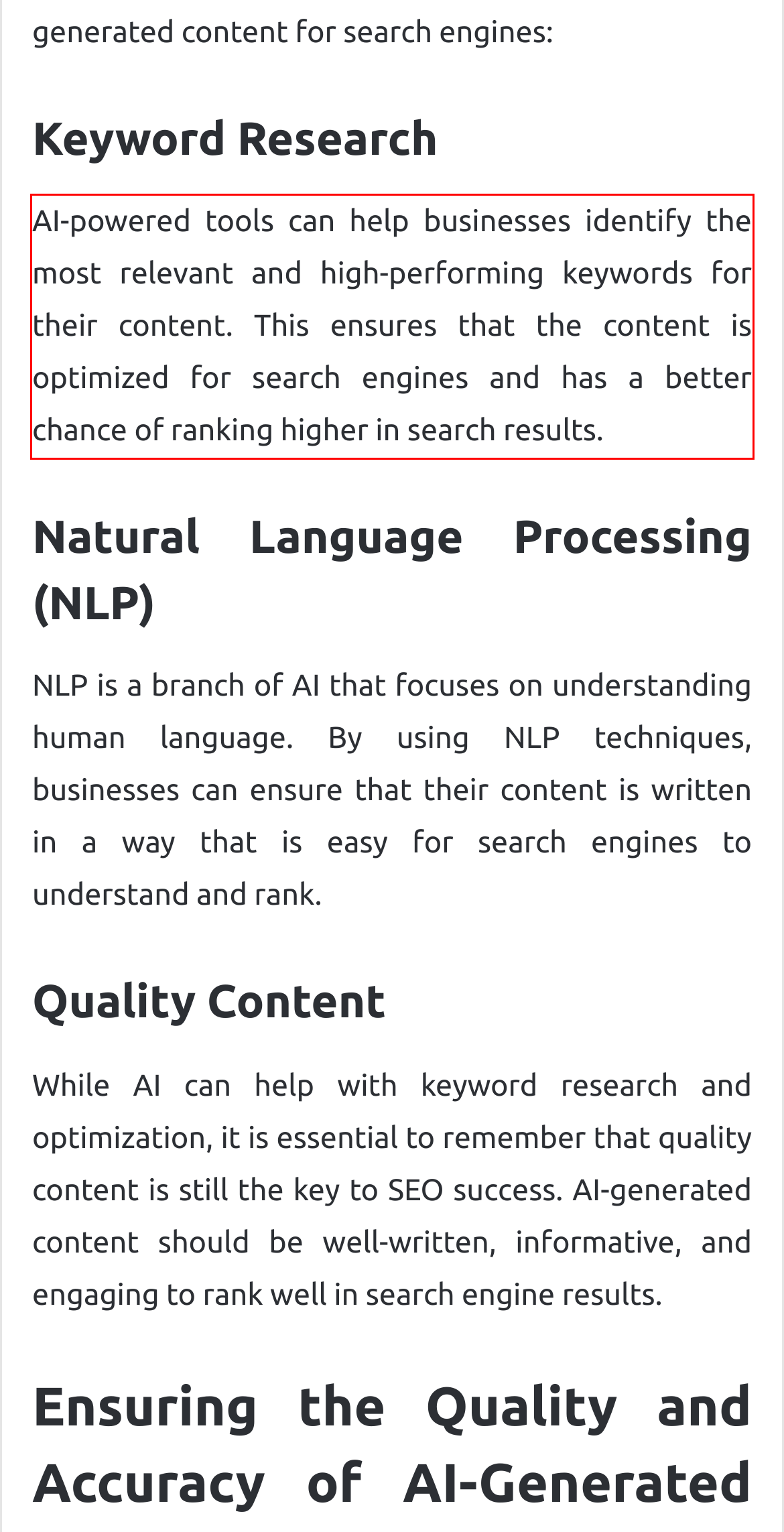Please perform OCR on the text content within the red bounding box that is highlighted in the provided webpage screenshot.

AI-powered tools can help businesses identify the most relevant and high-performing keywords for their content. This ensures that the content is optimized for search engines and has a better chance of ranking higher in search results.